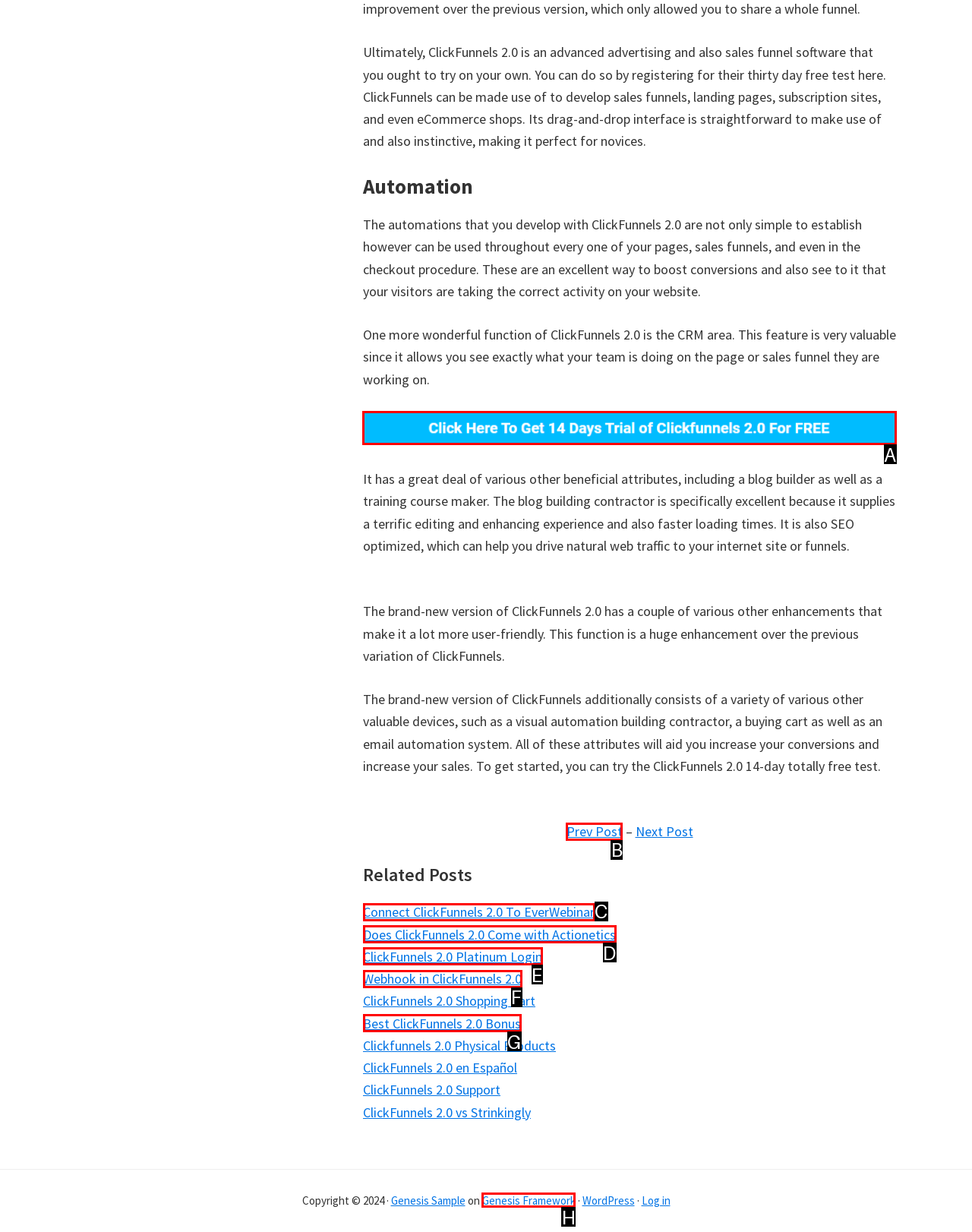Identify the HTML element to select in order to accomplish the following task: Click on 'ClickFunnels 2.0 Construction'
Reply with the letter of the chosen option from the given choices directly.

A